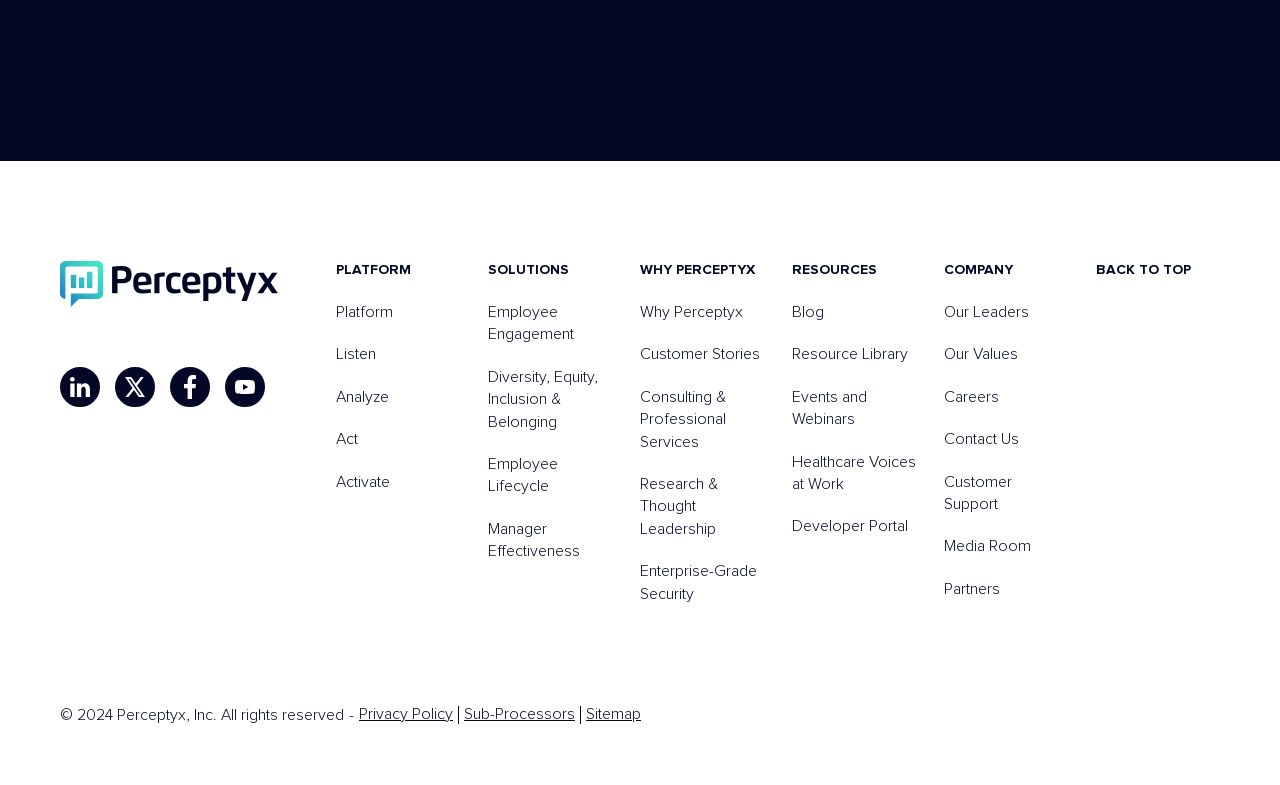Identify the bounding box coordinates for the region of the element that should be clicked to carry out the instruction: "Contact Us". The bounding box coordinates should be four float numbers between 0 and 1, i.e., [left, top, right, bottom].

[0.738, 0.546, 0.796, 0.574]